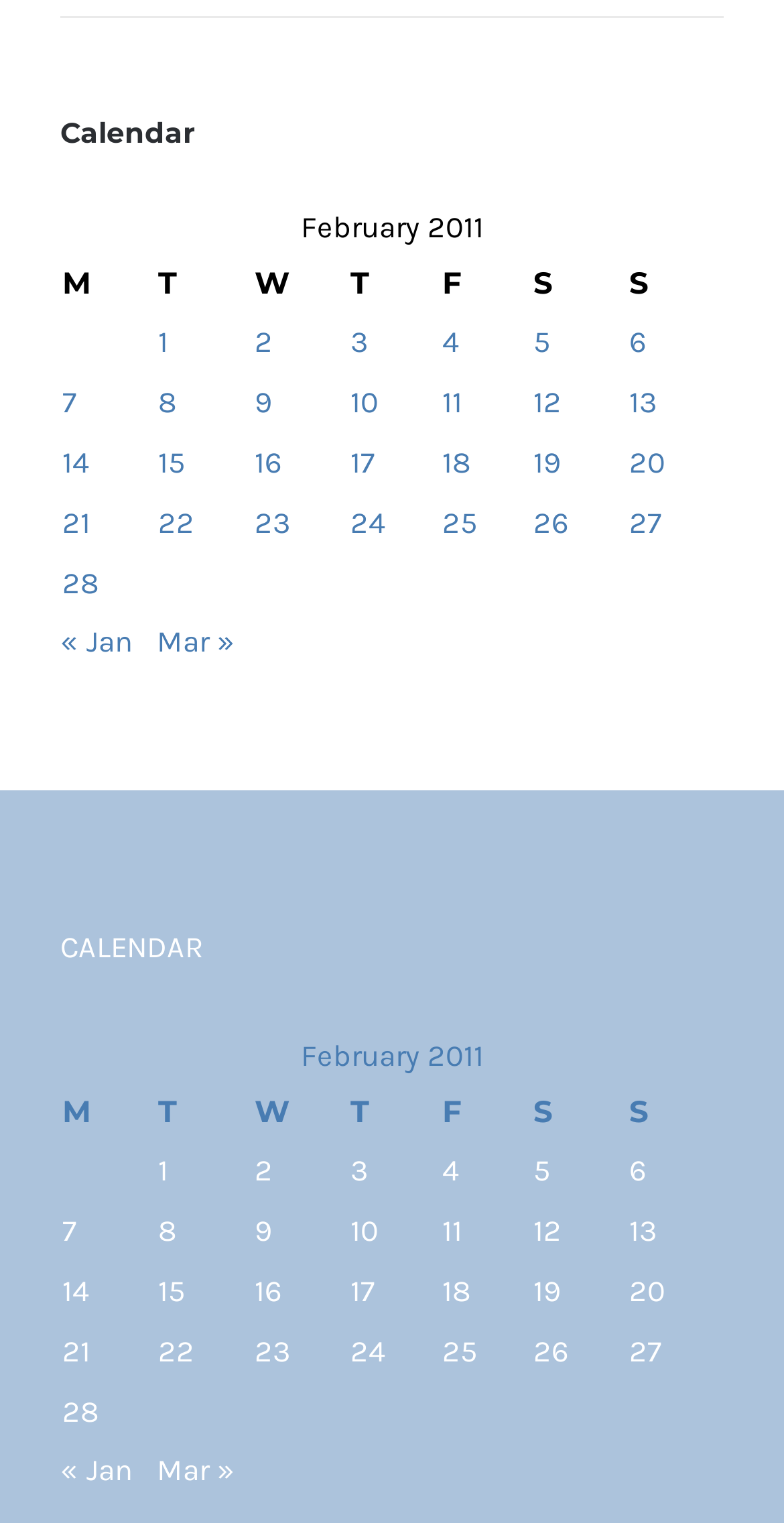Please specify the bounding box coordinates of the clickable region necessary for completing the following instruction: "View posts published on February 28, 2011". The coordinates must consist of four float numbers between 0 and 1, i.e., [left, top, right, bottom].

[0.079, 0.371, 0.126, 0.395]